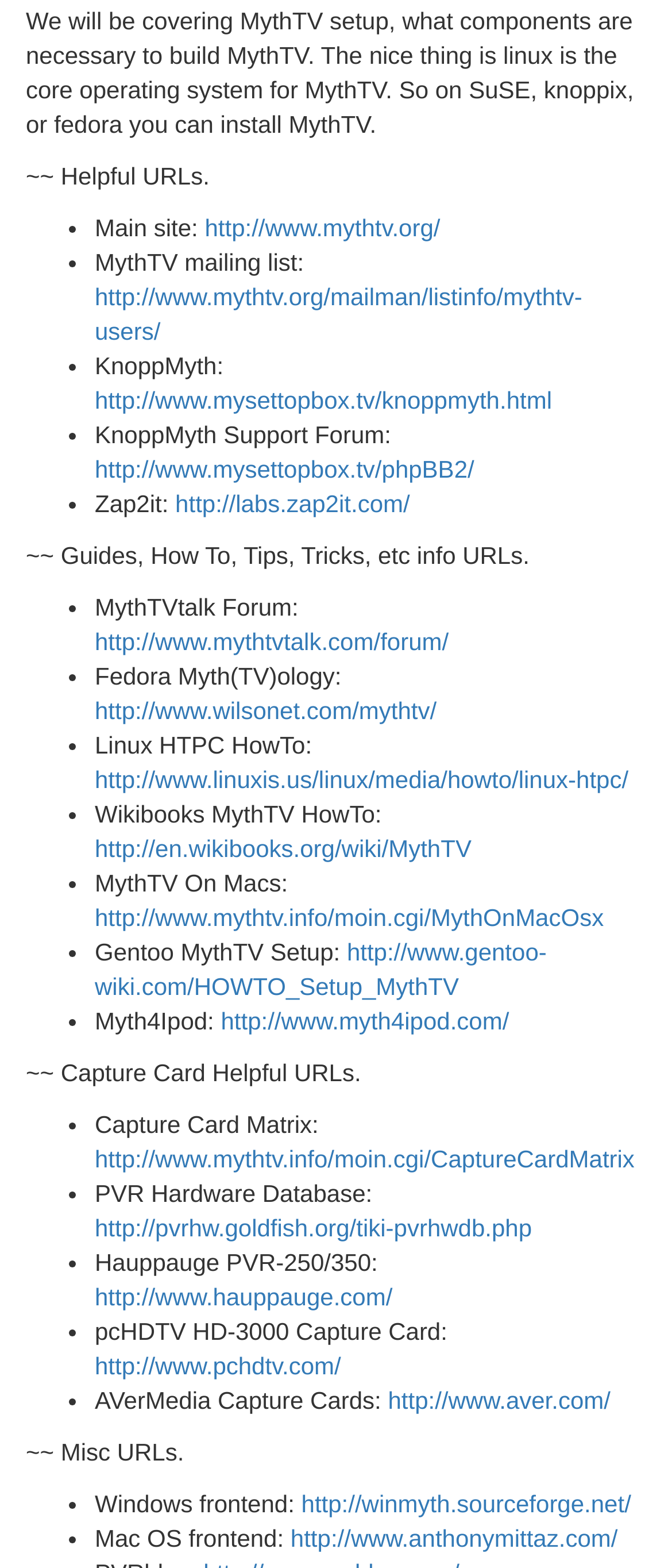Select the bounding box coordinates of the element I need to click to carry out the following instruction: "Explore the KnoppMyth support forum".

[0.141, 0.29, 0.706, 0.308]